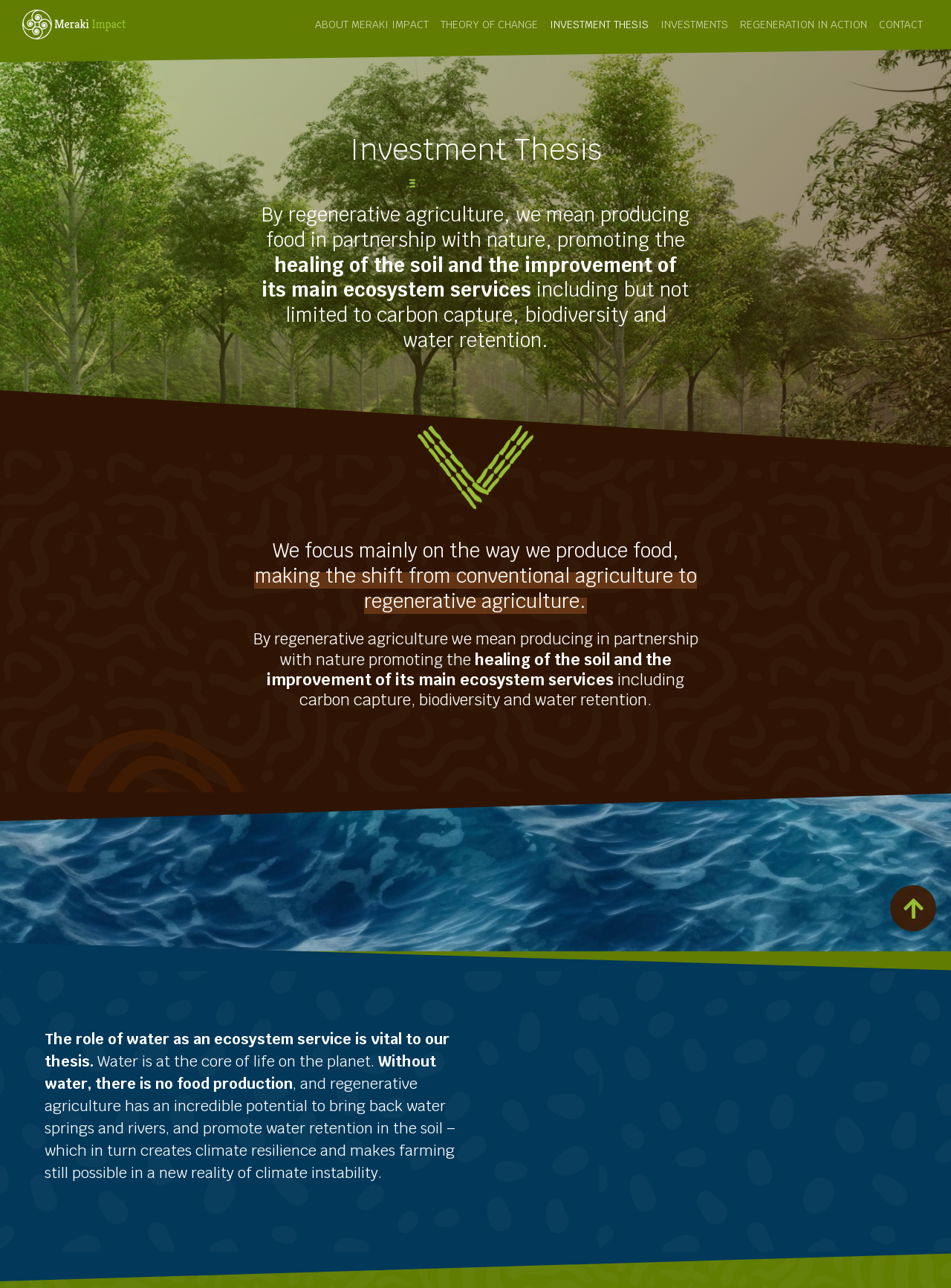Elaborate on the different components and information displayed on the webpage.

The webpage is about Meraki Impact's Investment Thesis, with a focus on regenerative agriculture. At the top, there are seven links in a row, including "ABOUT MERAKI IMPACT", "THEORY OF CHANGE", "INVESTMENT THESIS", "INVESTMENTS", "REGENERATION IN ACTION", and "CONTACT". 

Below these links, there is a heading that reads "Investment Thesis". To the right of this heading, there is an image. 

Underneath the image, there are three headings that explain the concept of regenerative agriculture. The first heading describes regenerative agriculture as producing food in partnership with nature, promoting the healing of the soil and its ecosystem services. The second and third headings reiterate this idea, emphasizing the shift from conventional to regenerative agriculture.

Further down, there are four blocks of text that discuss the importance of water in regenerative agriculture. The first block states that water is vital to the investment thesis. The second block emphasizes that water is essential for life on the planet. The third block notes that without water, there is no food production. The fourth block explains that regenerative agriculture can help bring back water springs and rivers, promote water retention in the soil, and create climate resilience.

At the bottom right corner of the page, there is another link.